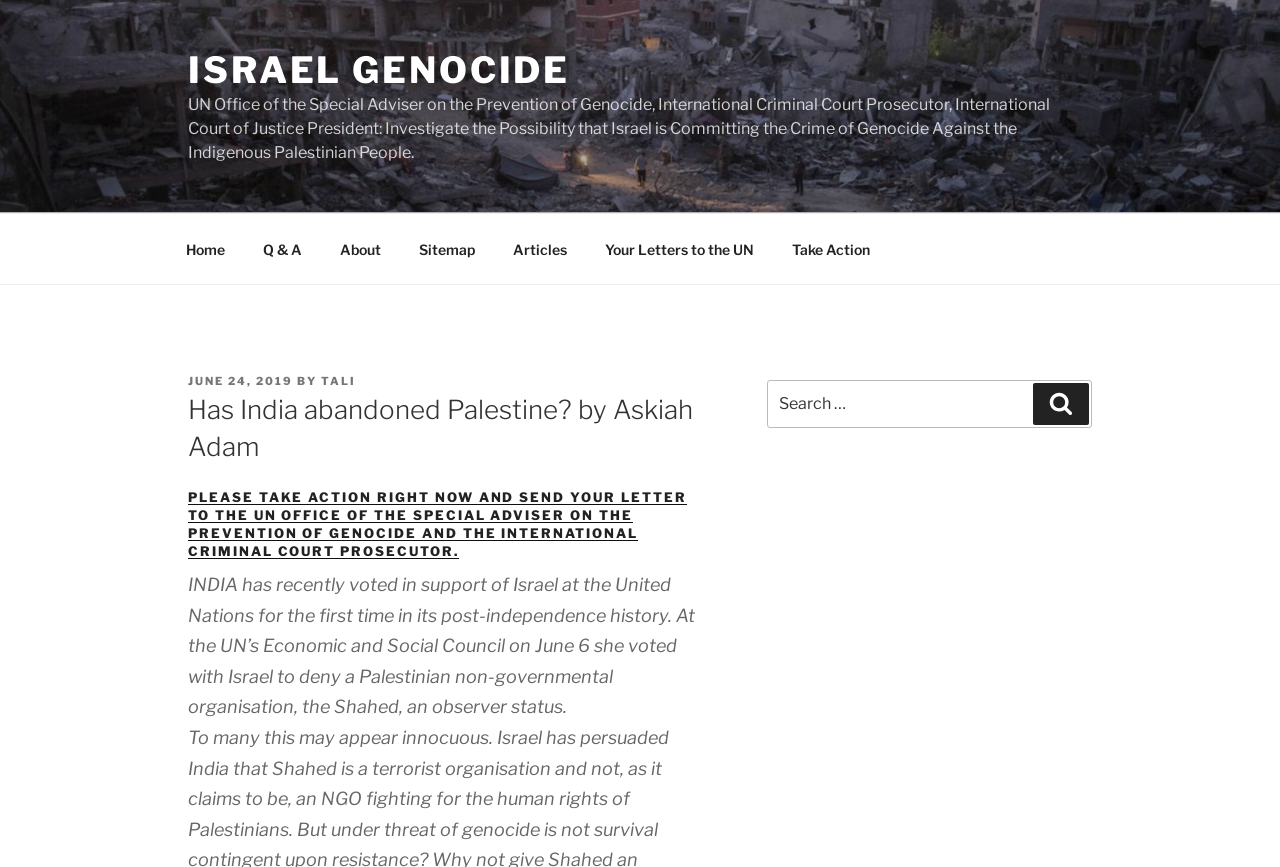Please extract the webpage's main title and generate its text content.

Has India abandoned Palestine? by Askiah Adam